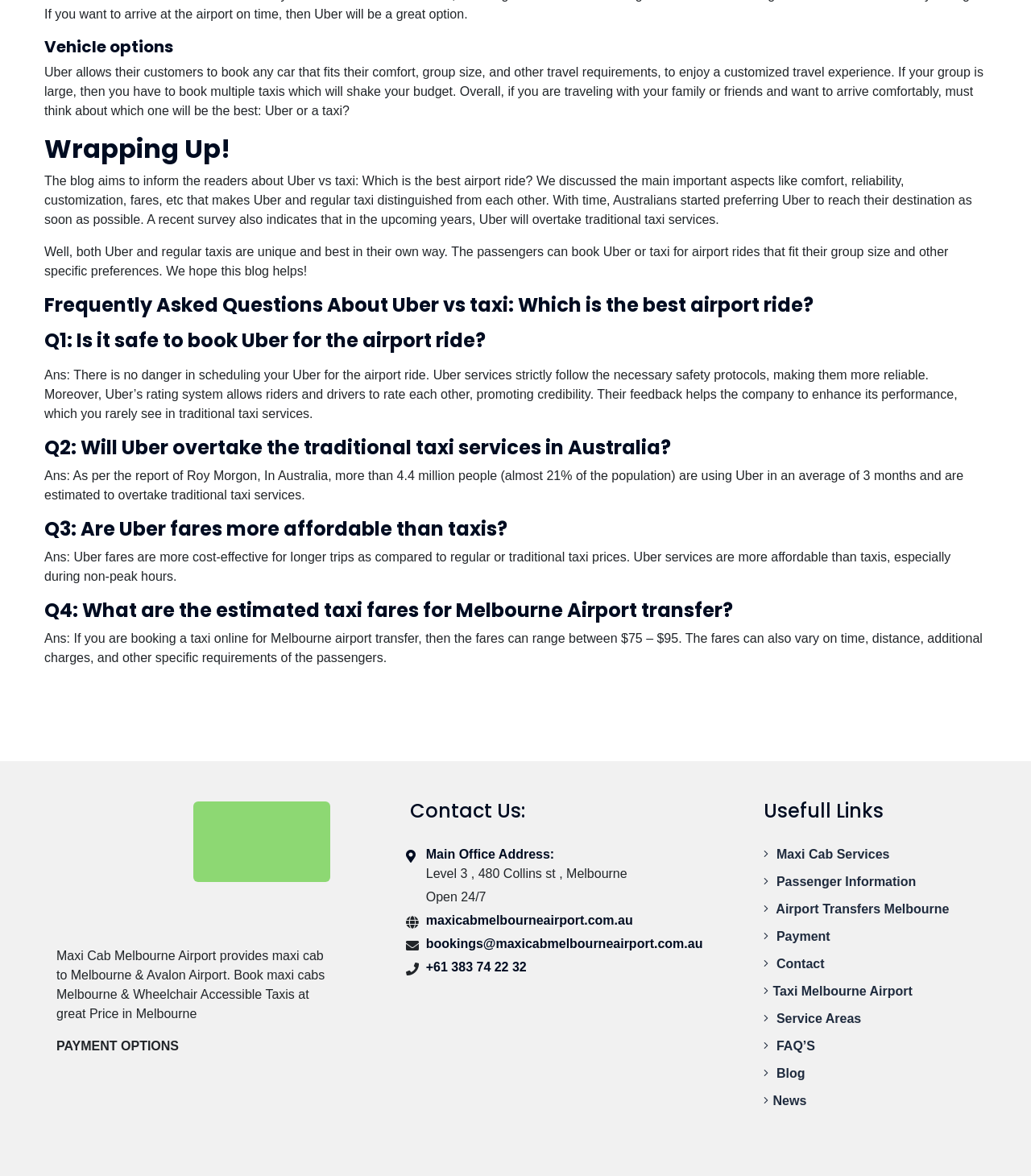Determine the bounding box coordinates of the element that should be clicked to execute the following command: "Click the 'BOOK NOW' button".

None